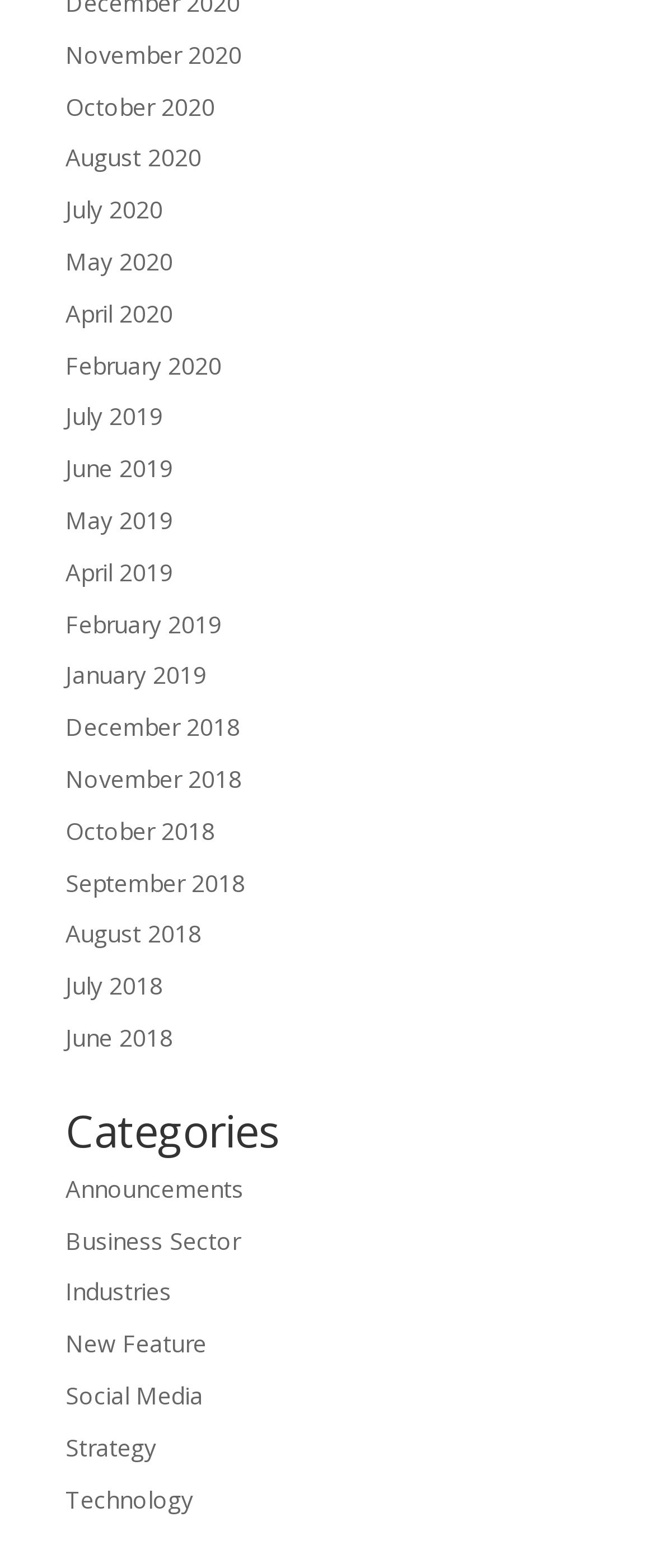Based on the element description: "June 2018", identify the UI element and provide its bounding box coordinates. Use four float numbers between 0 and 1, [left, top, right, bottom].

[0.1, 0.651, 0.264, 0.672]